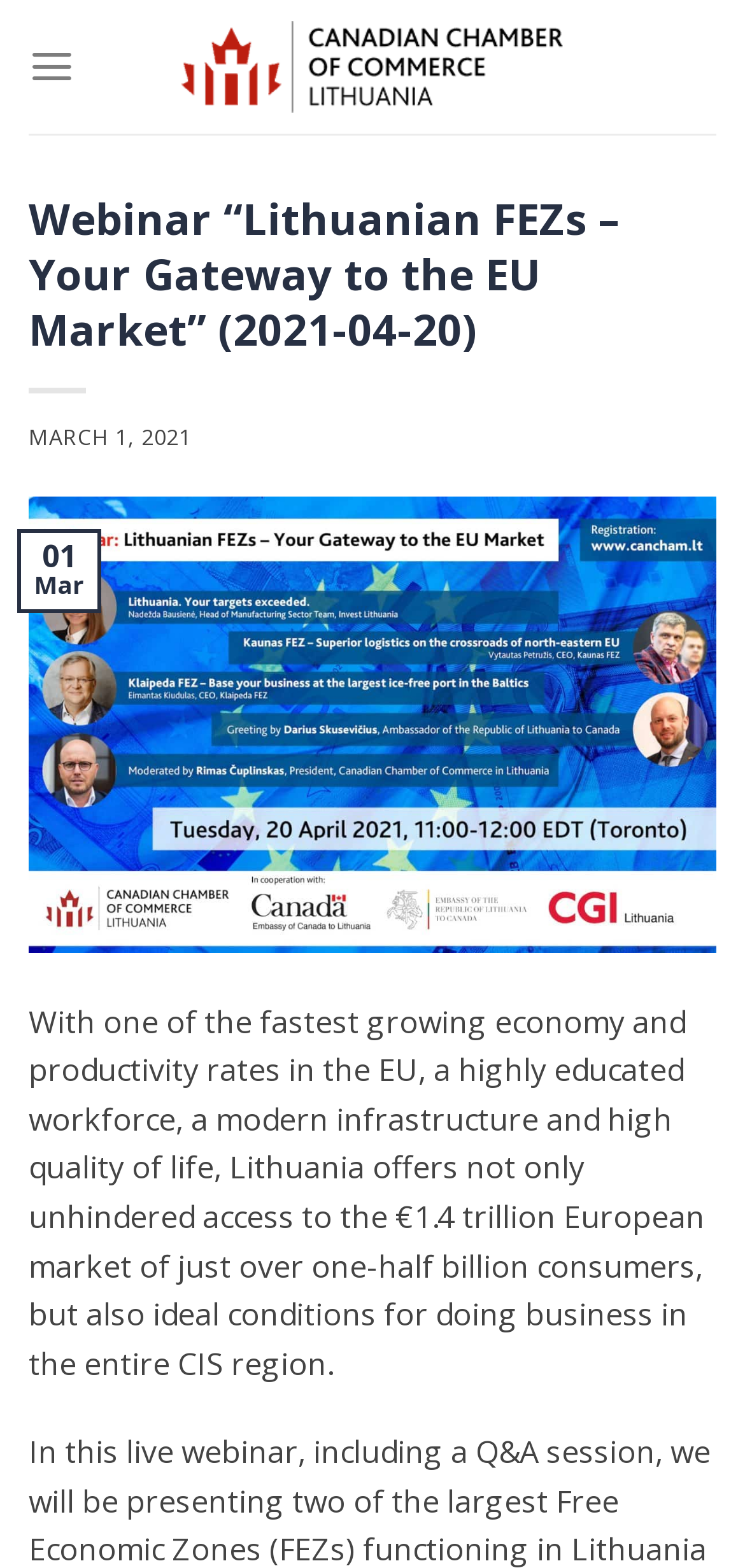Identify and provide the bounding box coordinates of the UI element described: "aria-label="Menu"". The coordinates should be formatted as [left, top, right, bottom], with each number being a float between 0 and 1.

[0.038, 0.013, 0.101, 0.073]